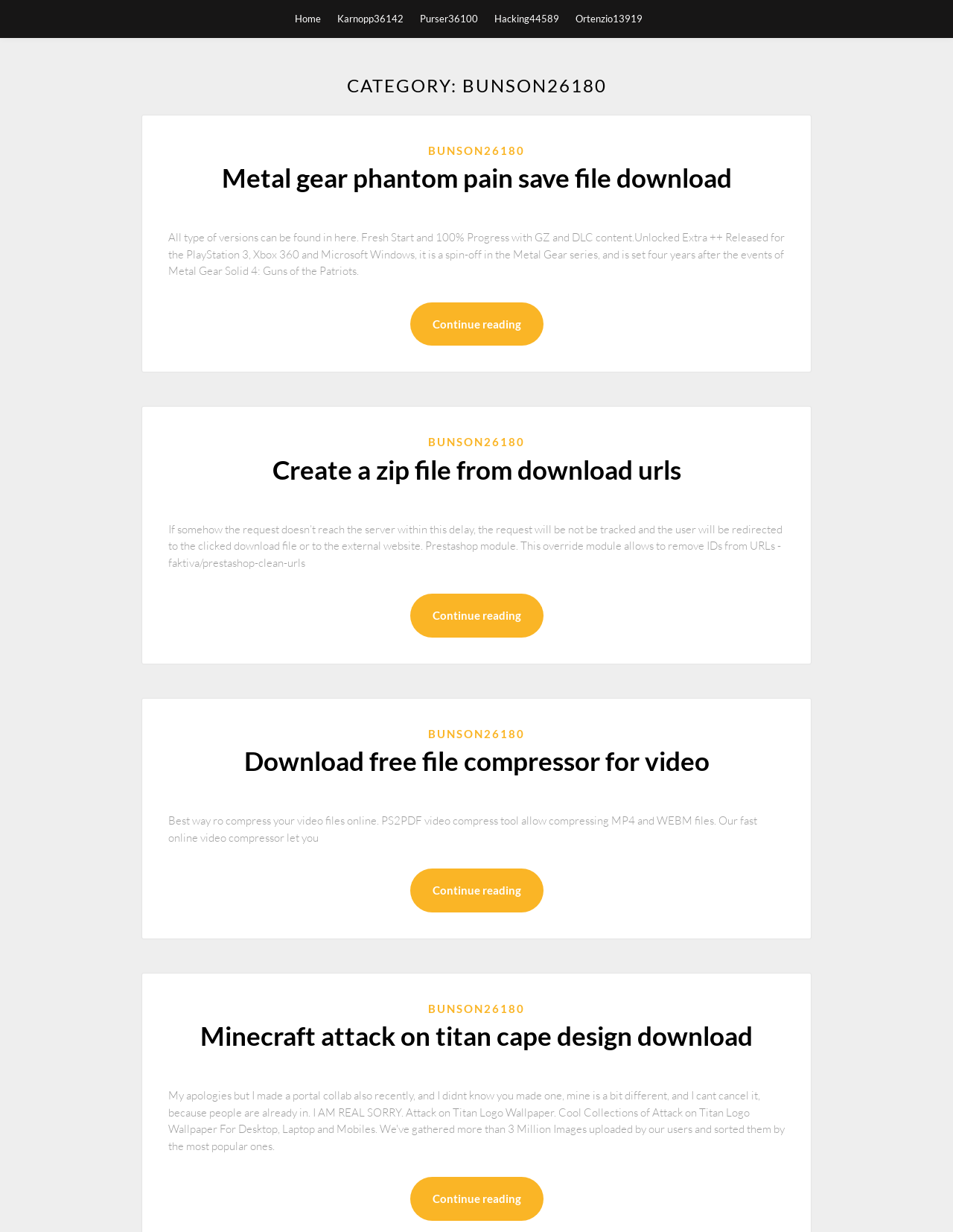What is Metal Gear Solid 5 about?
Please provide a single word or phrase as the answer based on the screenshot.

Spin-off in Metal Gear series